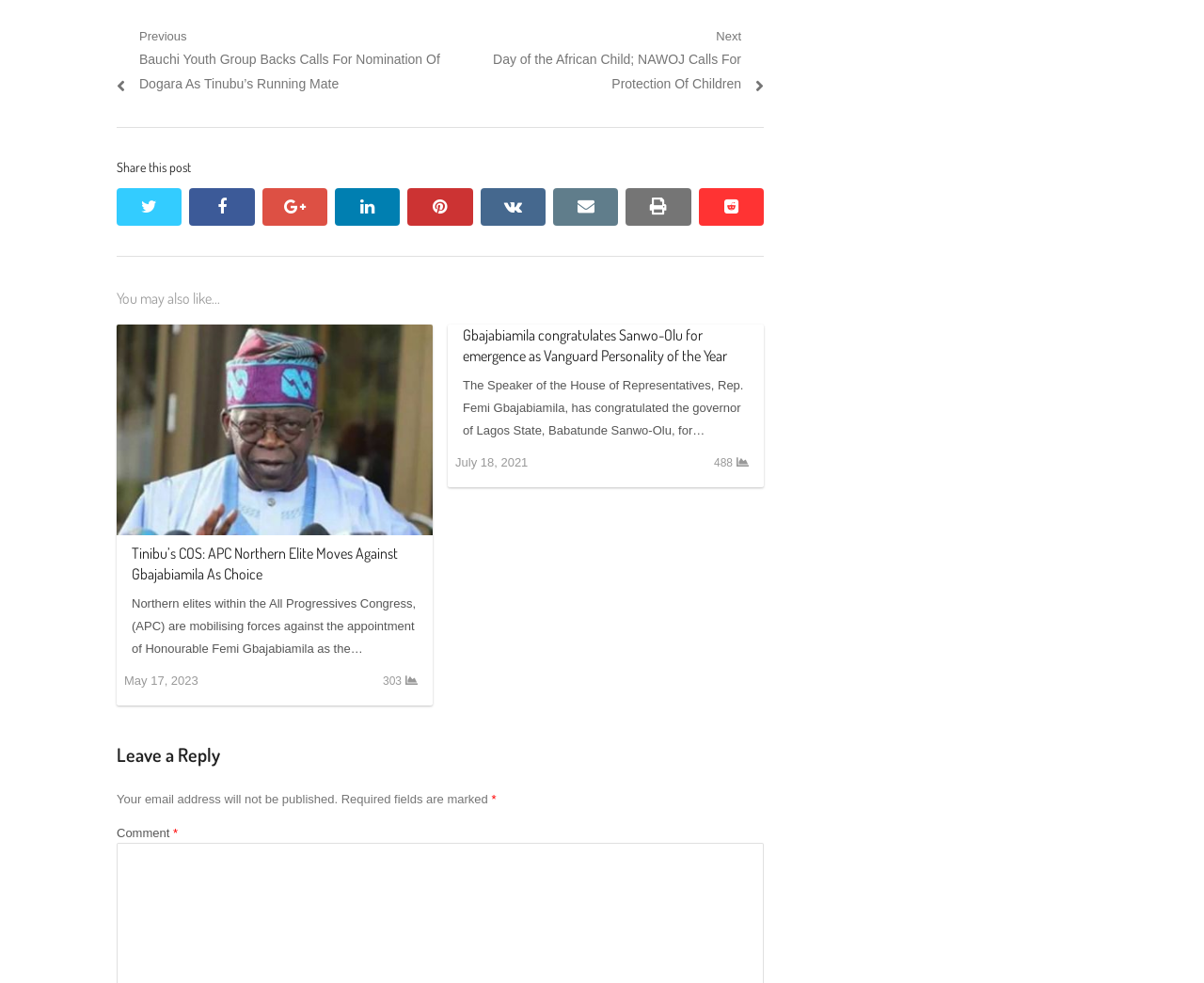What is the title of the first recommended article?
Use the screenshot to answer the question with a single word or phrase.

Tinibu’s COS: APC Northern Elite Moves Against Gbajabiamila As Choice